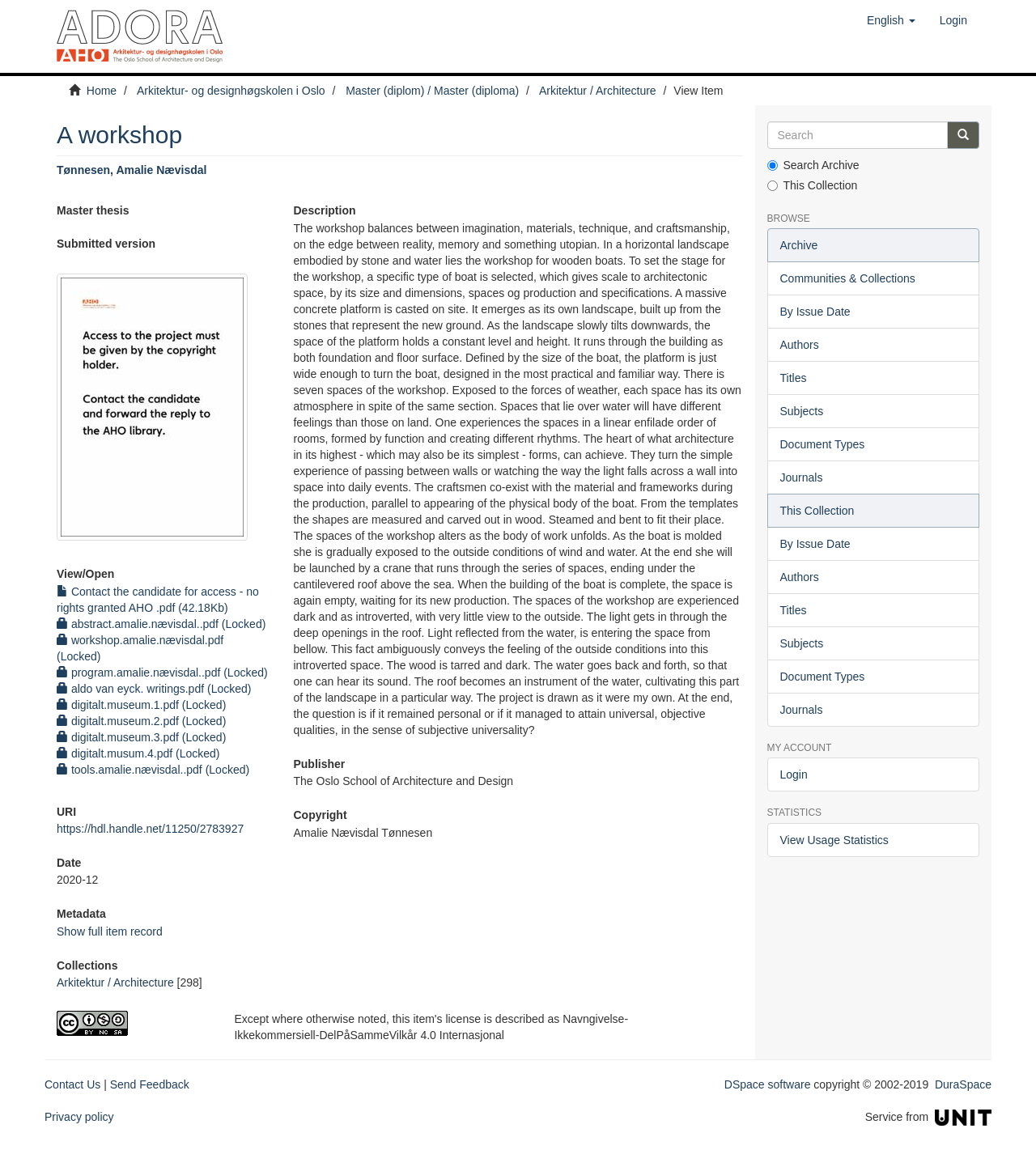Answer in one word or a short phrase: 
What is the name of the school where the thesis was submitted?

The Oslo School of Architecture and Design